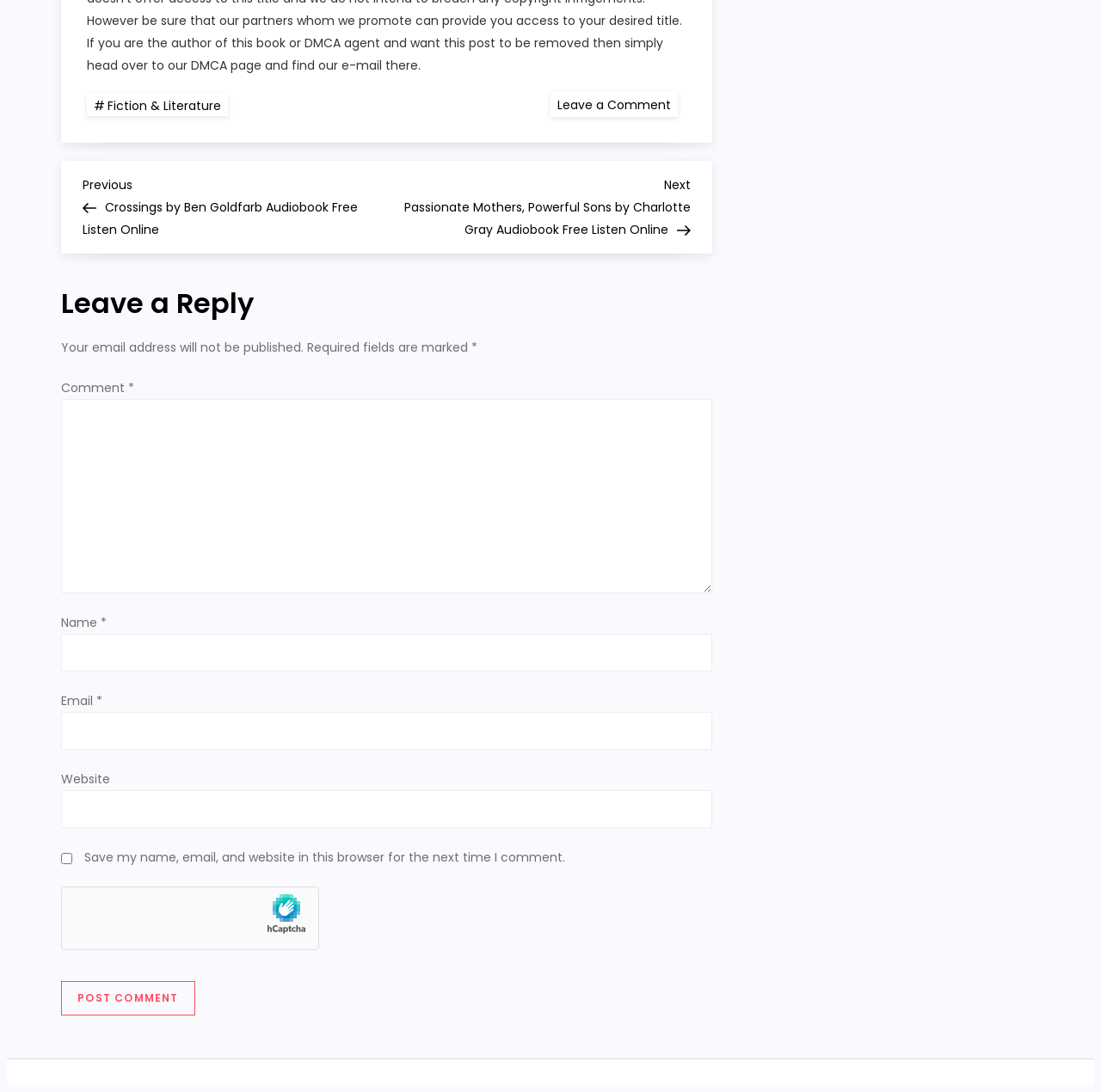Using the webpage screenshot, locate the HTML element that fits the following description and provide its bounding box: "parent_node: Website name="url"".

[0.056, 0.724, 0.646, 0.759]